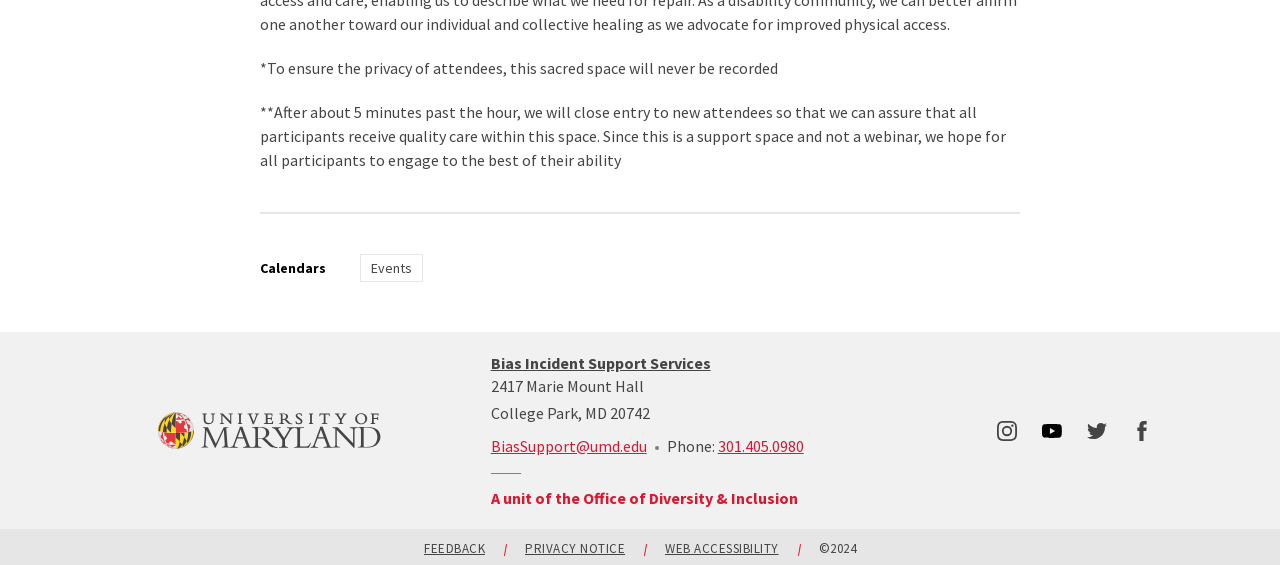Respond with a single word or phrase to the following question:
How many social media links are available?

4